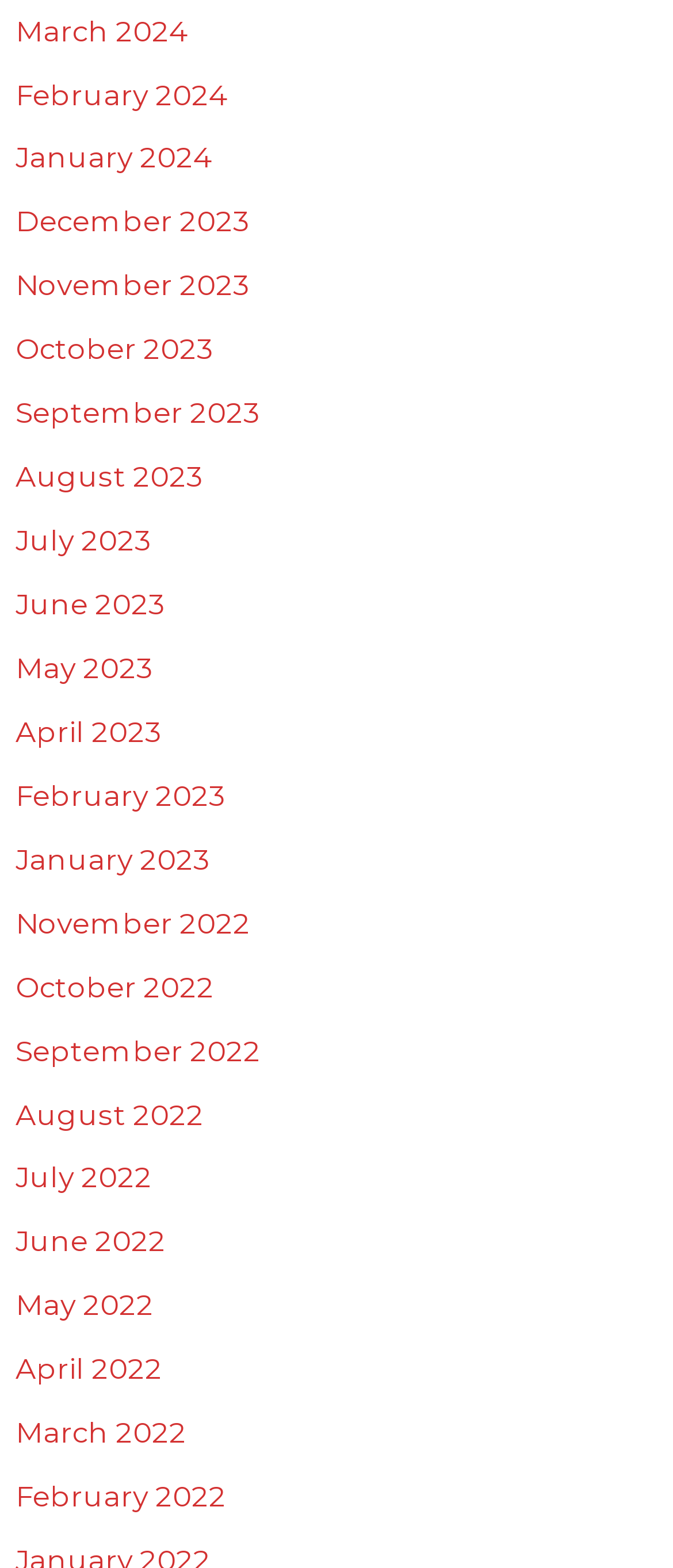Please identify the bounding box coordinates of the element on the webpage that should be clicked to follow this instruction: "view March 2024". The bounding box coordinates should be given as four float numbers between 0 and 1, formatted as [left, top, right, bottom].

[0.023, 0.008, 0.279, 0.03]